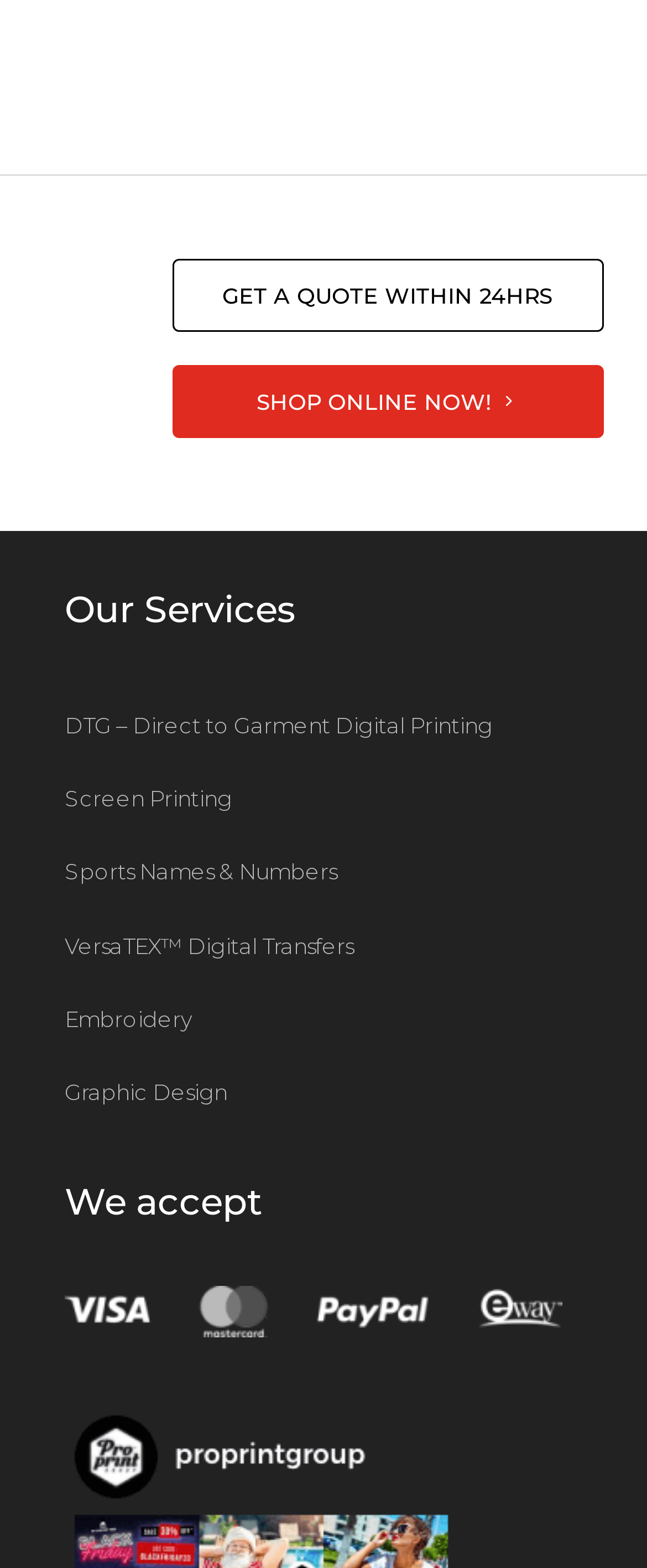Please provide the bounding box coordinates for the element that needs to be clicked to perform the following instruction: "Check accepted payments". The coordinates should be given as four float numbers between 0 and 1, i.e., [left, top, right, bottom].

[0.1, 0.821, 0.869, 0.853]